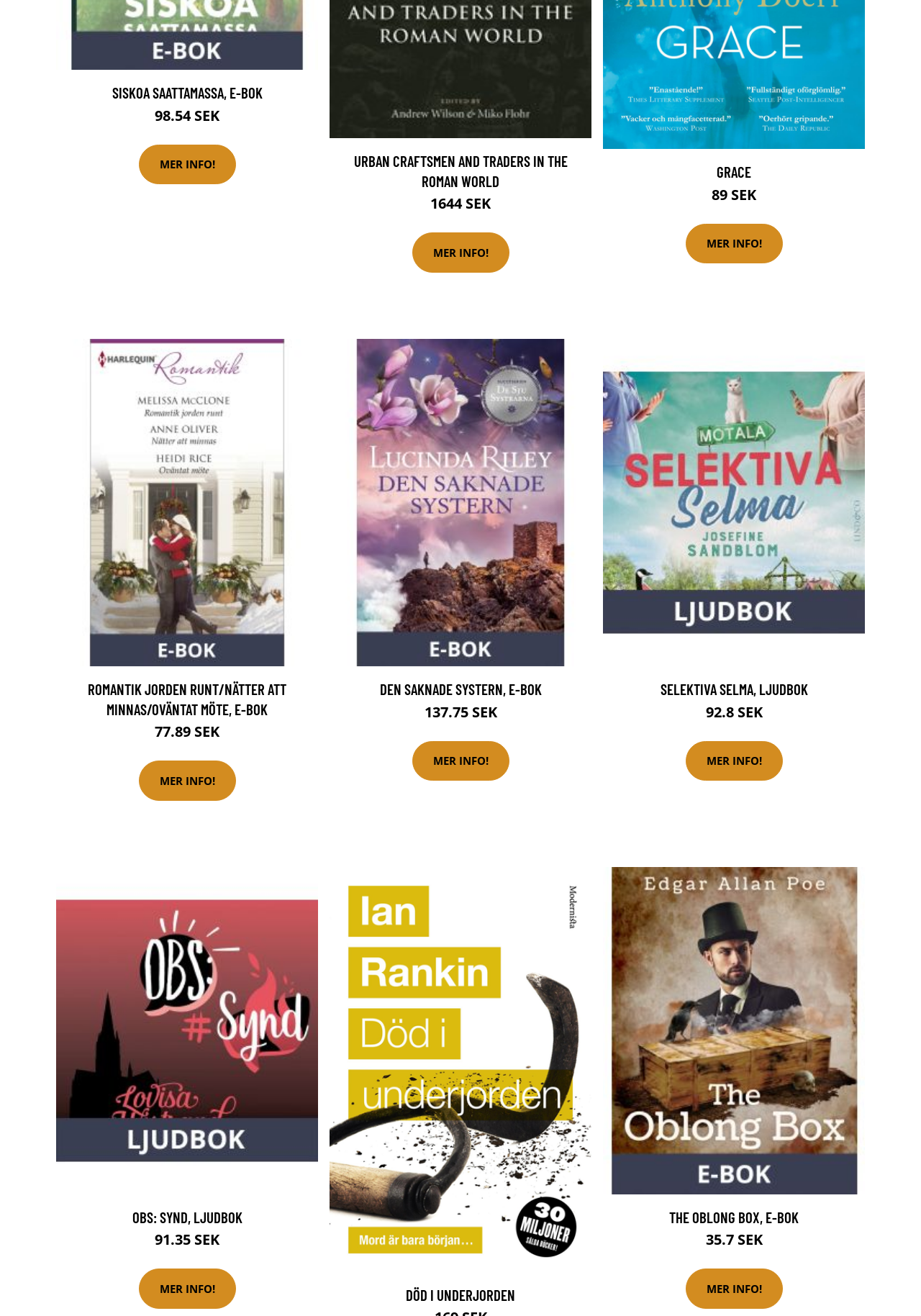Please predict the bounding box coordinates of the element's region where a click is necessary to complete the following instruction: "Get more info about ROMANTIK JORDEN RUNT/NÄTTER ATT MINNAS/OVÄNTAT MÖTE, E-BOK". The coordinates should be represented by four float numbers between 0 and 1, i.e., [left, top, right, bottom].

[0.15, 0.578, 0.256, 0.608]